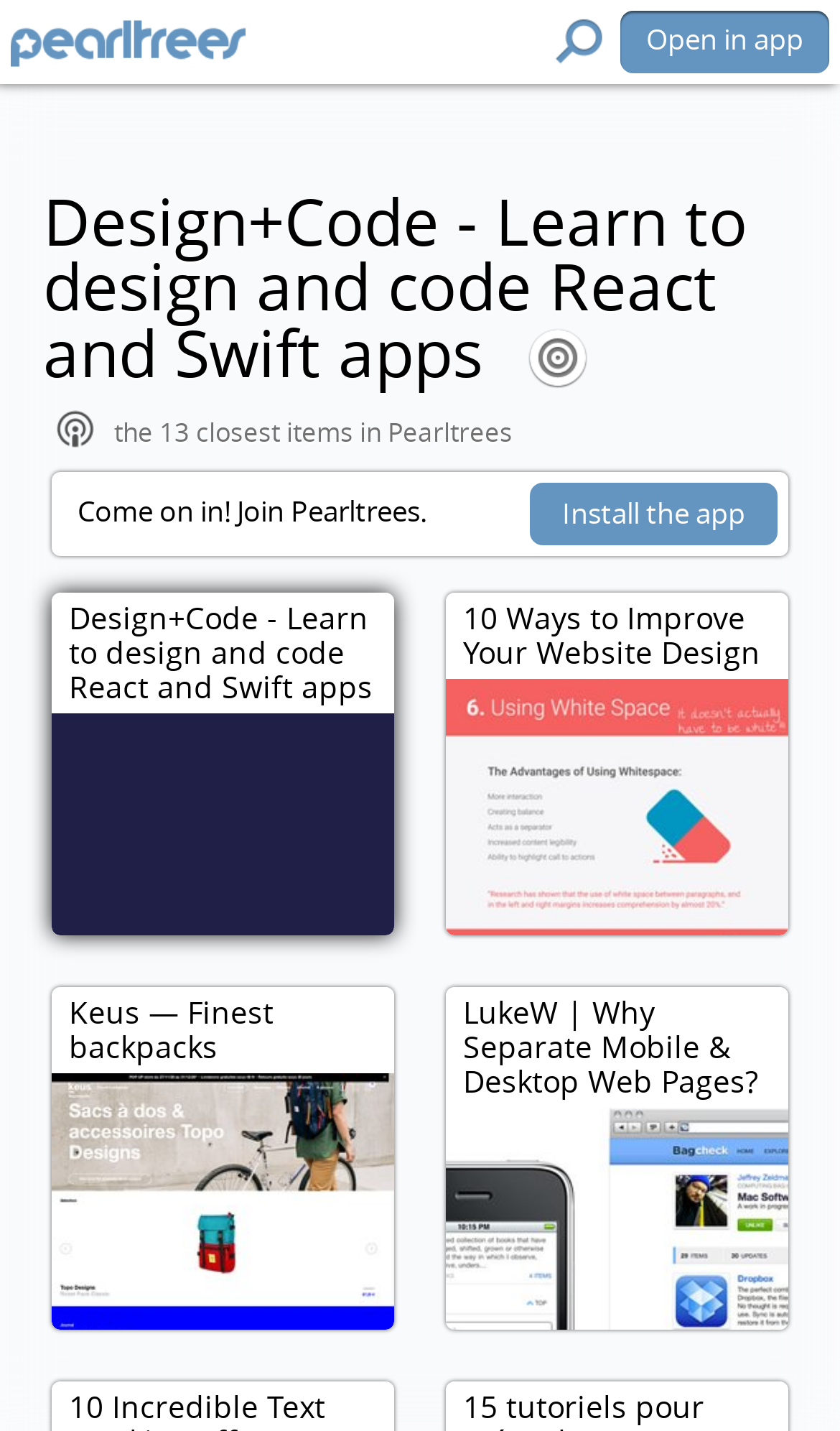Provide the bounding box coordinates of the HTML element described by the text: "parent_node: Open in app".

[0.013, 0.014, 0.292, 0.047]